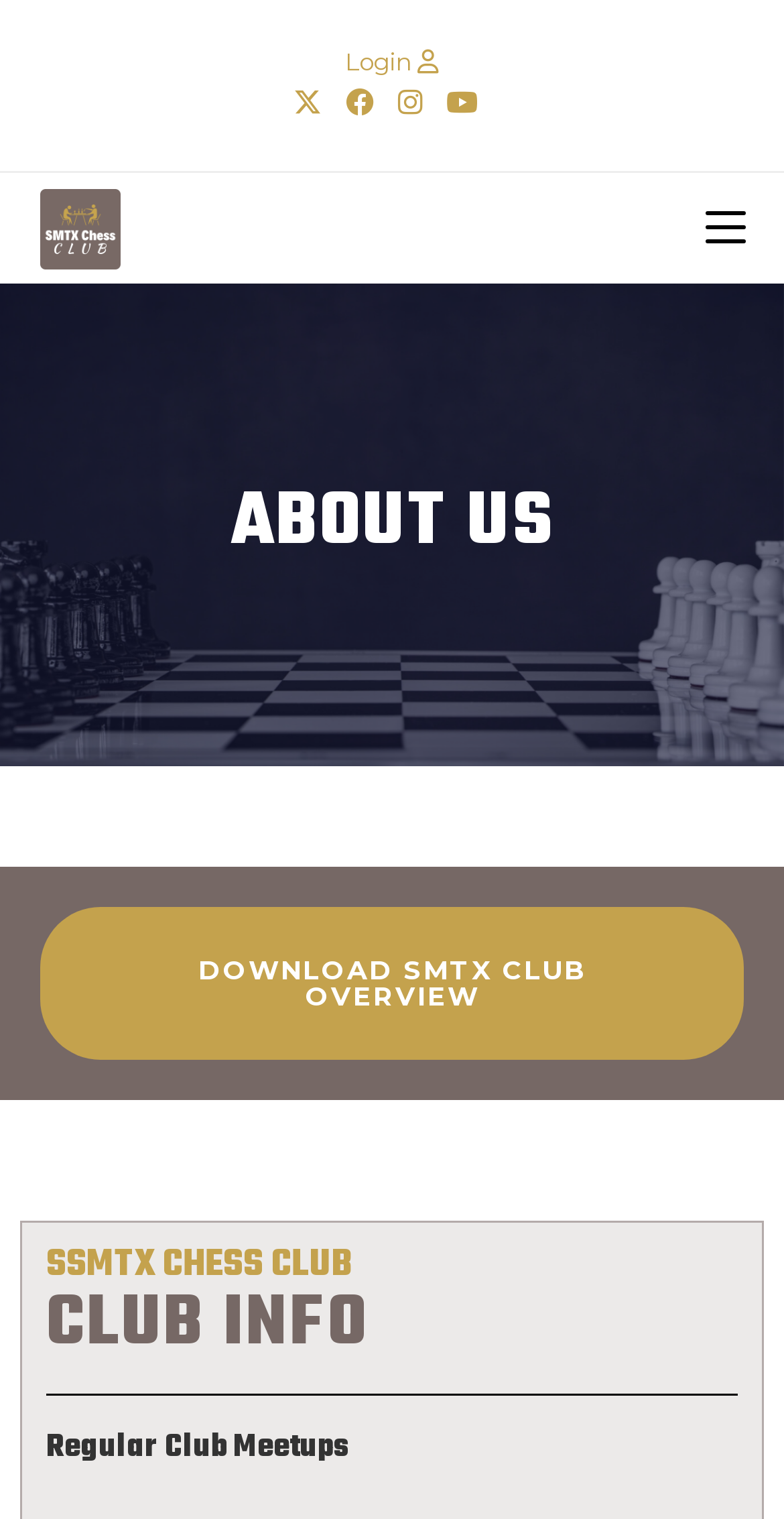Provide your answer to the question using just one word or phrase: Is the 'DOWNLOAD SMTX CLUB OVERVIEW' link at the bottom?

No